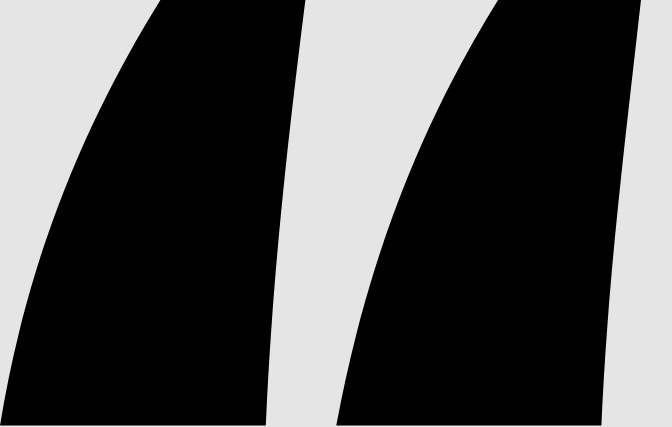Answer the question in a single word or phrase:
Where was the image taken?

Canberra